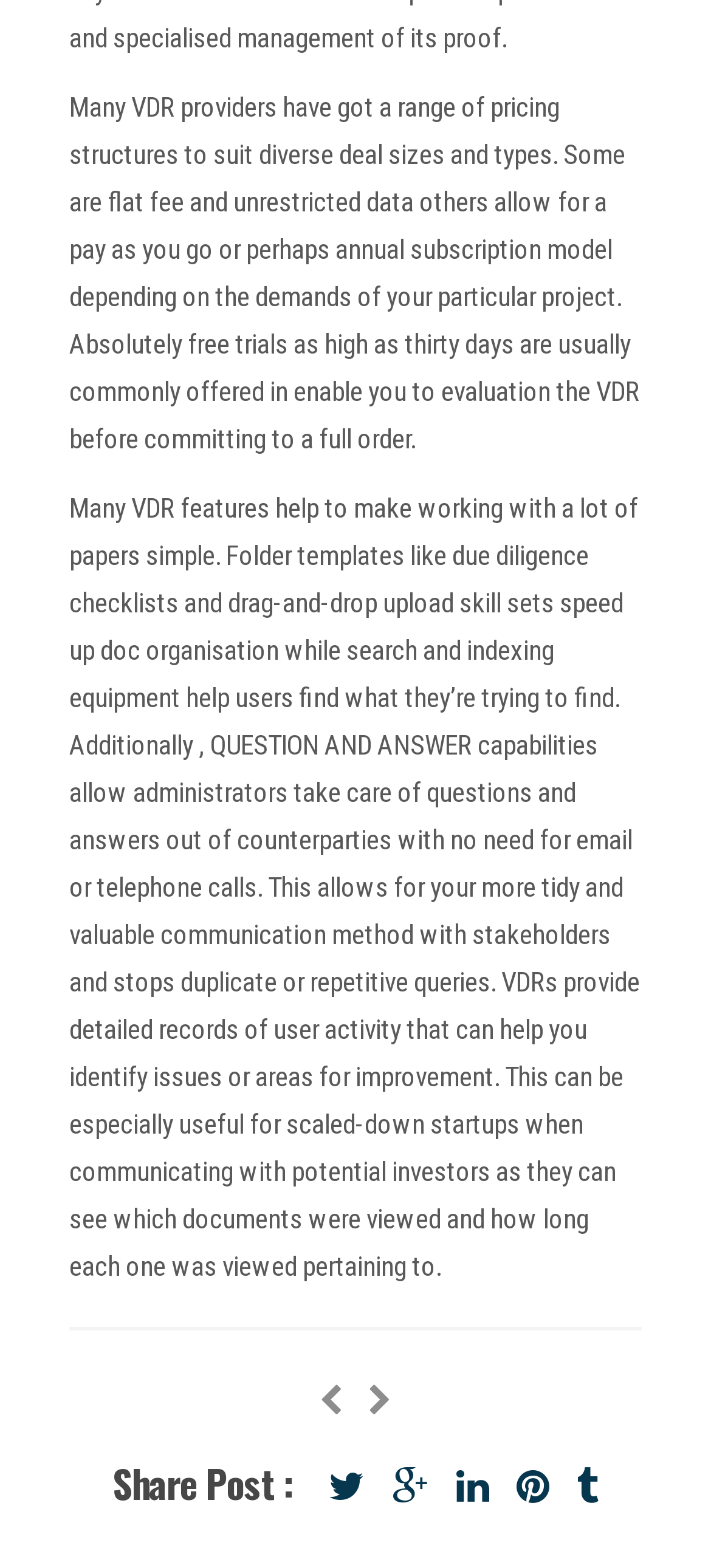Answer the question briefly using a single word or phrase: 
What is the purpose of VDR features?

Simplify working with documents